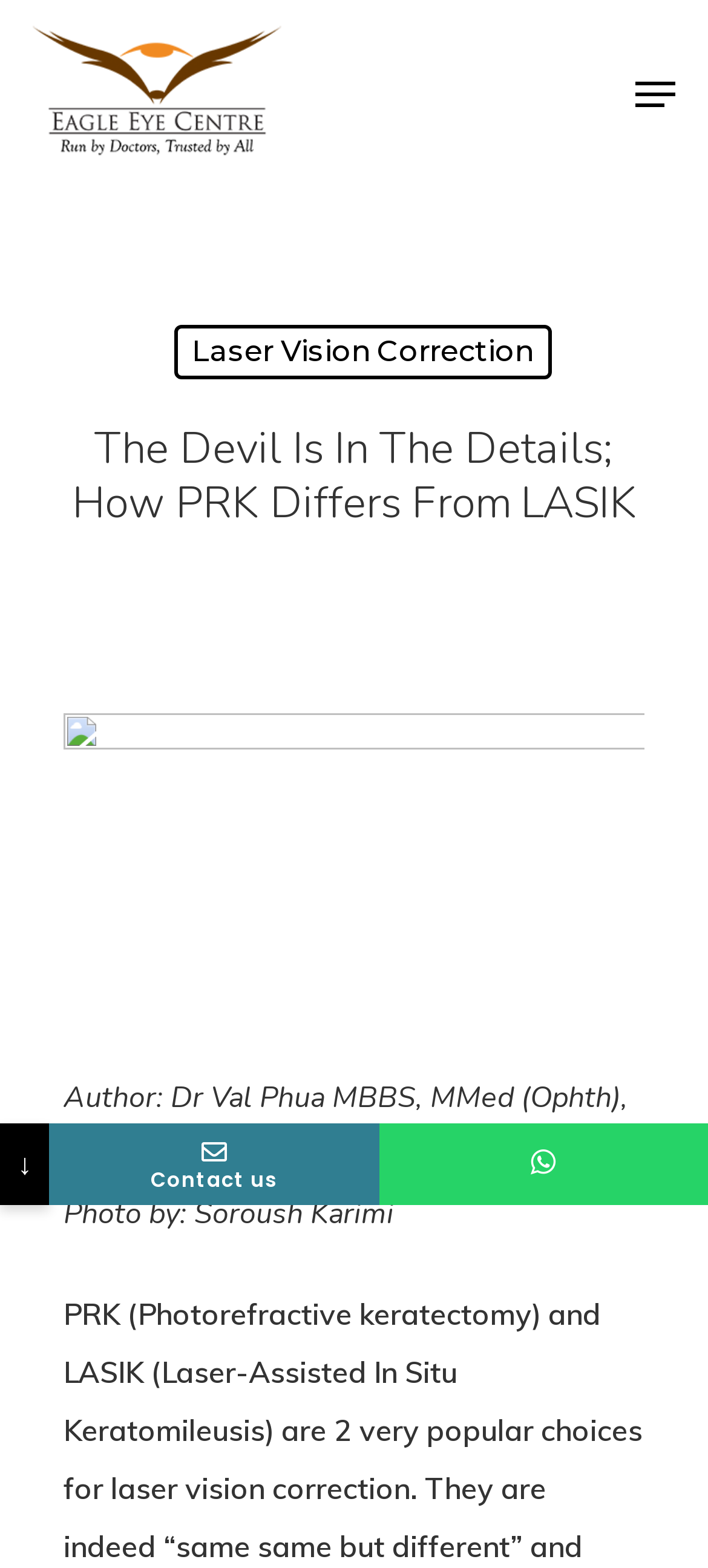What is the text of the webpage's headline?

The Devil Is In The Details; How PRK Differs From LASIK